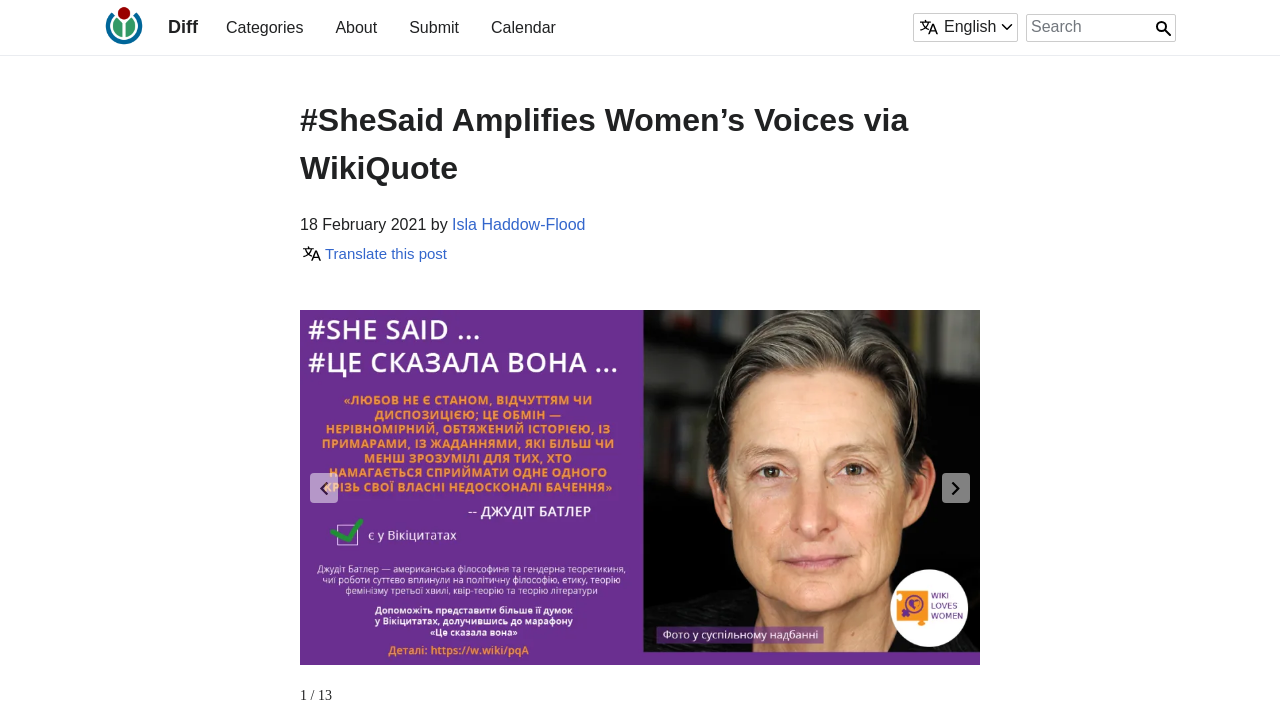How many slides are there in the swiper?
Please provide a detailed and comprehensive answer to the question.

The question can be answered by looking at the group element on the webpage, which displays the slide number as '2 / 15'. This indicates that there are 15 slides in total.